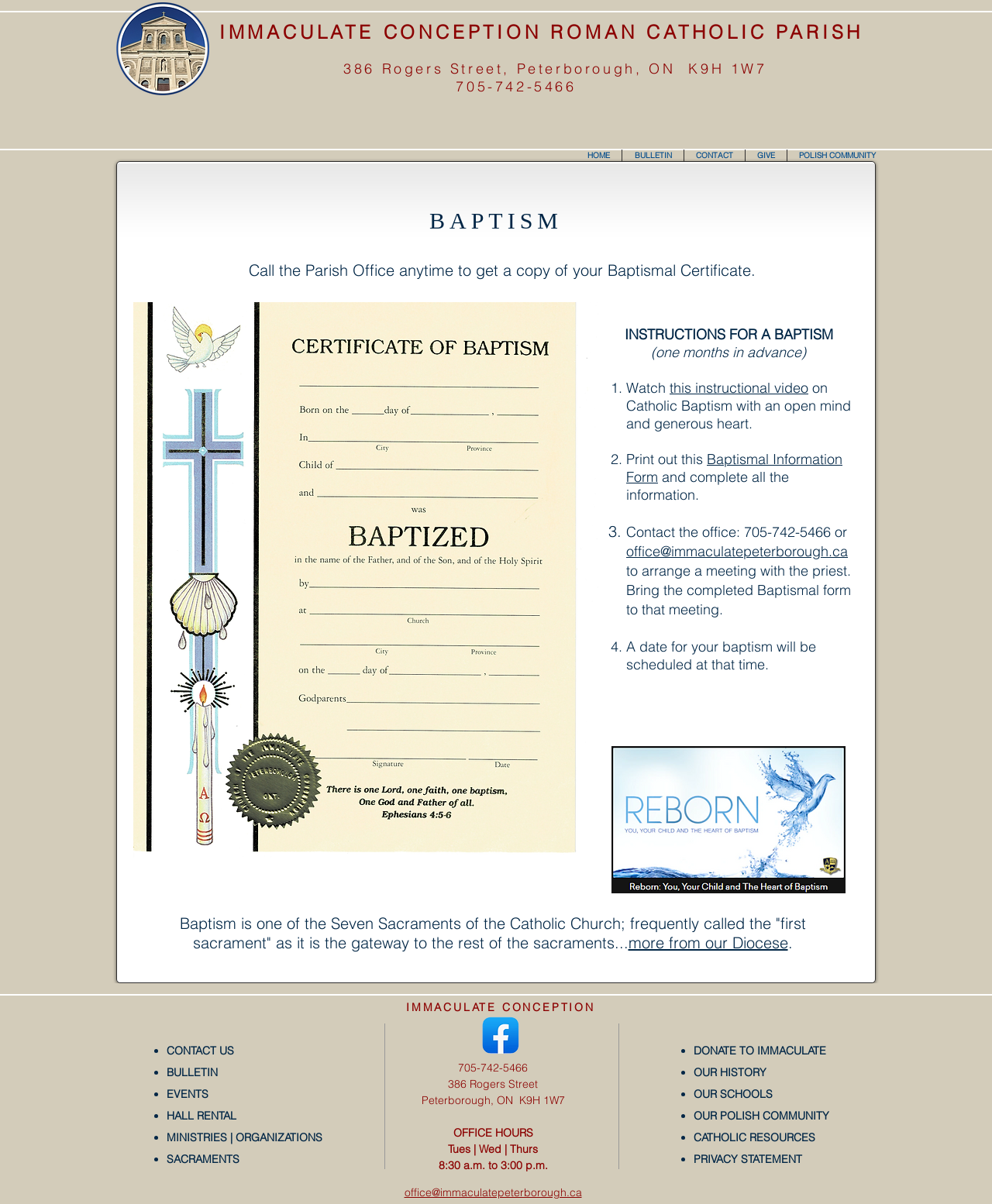What is the name of the sacrament being described on this webpage?
Analyze the image and provide a thorough answer to the question.

I found the name of the sacrament by looking at the main heading element with the text 'BAPTISM' which is located at the top of the main content section of the webpage.